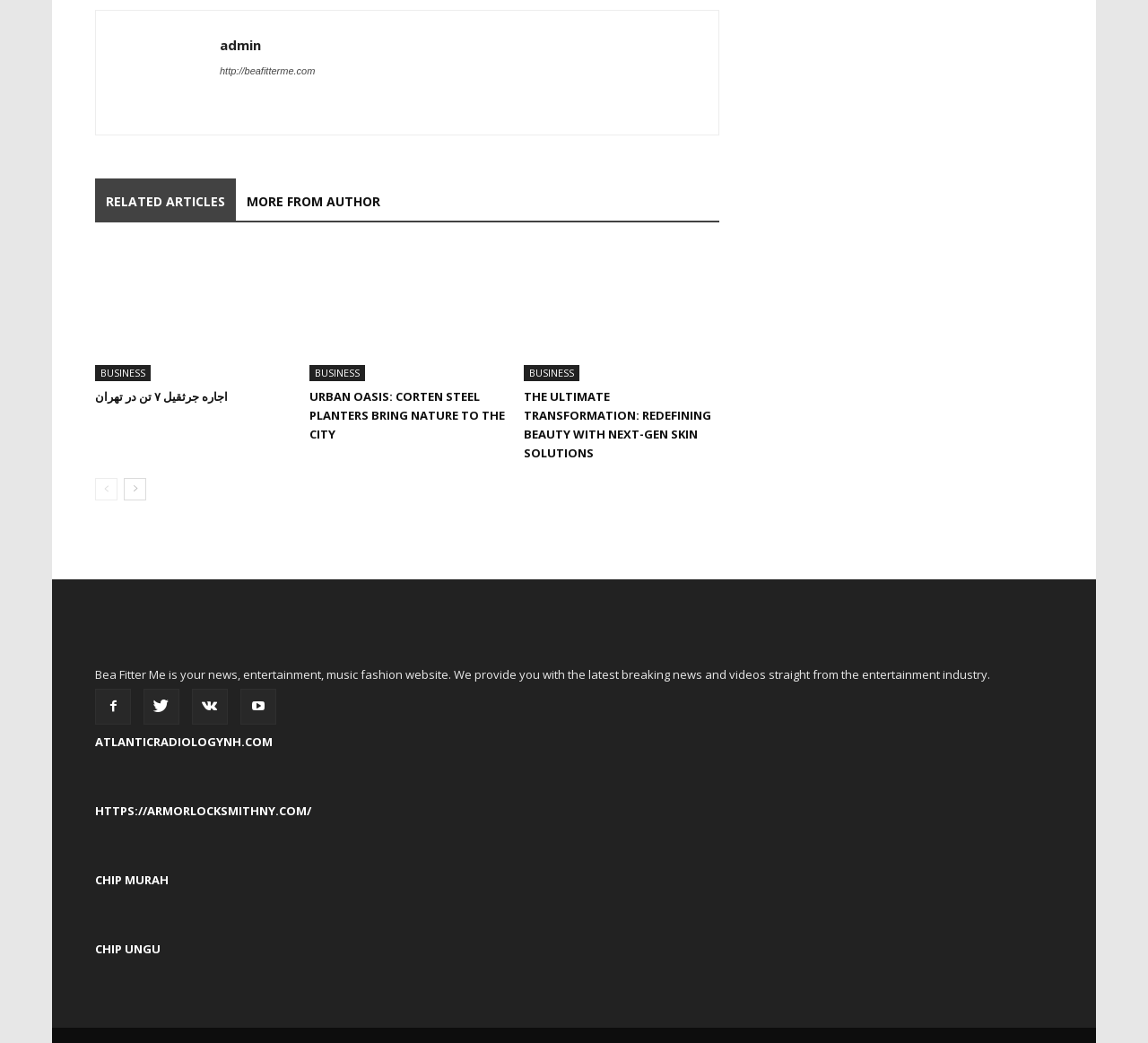Identify the bounding box for the UI element described as: "Contractor Power Marketing". The coordinates should be four float numbers between 0 and 1, i.e., [left, top, right, bottom].

None